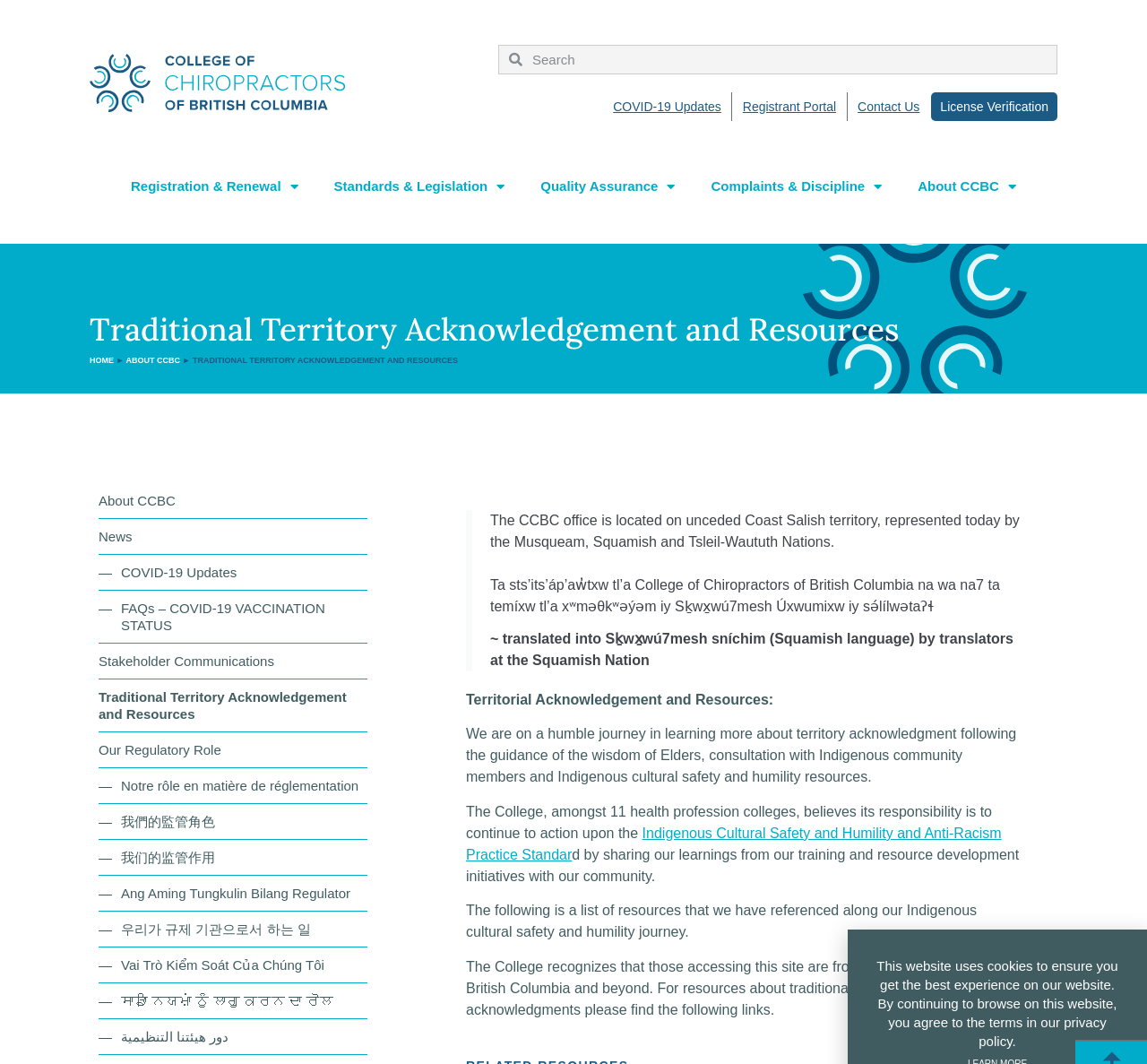Provide a thorough summary of the webpage.

The webpage is about the College of Chiropractors of British Columbia's role as a regulator. At the top, there is a search bar and several links, including "COVID-19 Updates", "Registrant Portal", "Contact Us", and "License Verification". Below these links, there are seven main navigation links with dropdown menus, including "Registration & Renewal", "Standards & Legislation", "Quality Assurance", "Complaints & Discipline", and "About CCBC".

The main content of the page is divided into two sections. The first section is a traditional territory acknowledgement, which includes a blockquote with three paragraphs of text. The first paragraph acknowledges that the CCBC office is located on unceded Coast Salish territory. The second paragraph is a translation of the acknowledgement in the Squamish language. The third paragraph explains that the translation was done by translators at the Squamish Nation.

The second section is about territorial acknowledgement and resources. It starts with a heading "Territorial Acknowledgement and Resources" and a paragraph explaining that the college is on a journey to learn more about territory acknowledgement. The section then lists several resources that the college has referenced along its Indigenous cultural safety and humility journey. There are also links to resources about traditional territory acknowledgments.

At the bottom of the page, there is a notice about the website's use of cookies and a link to the privacy policy.